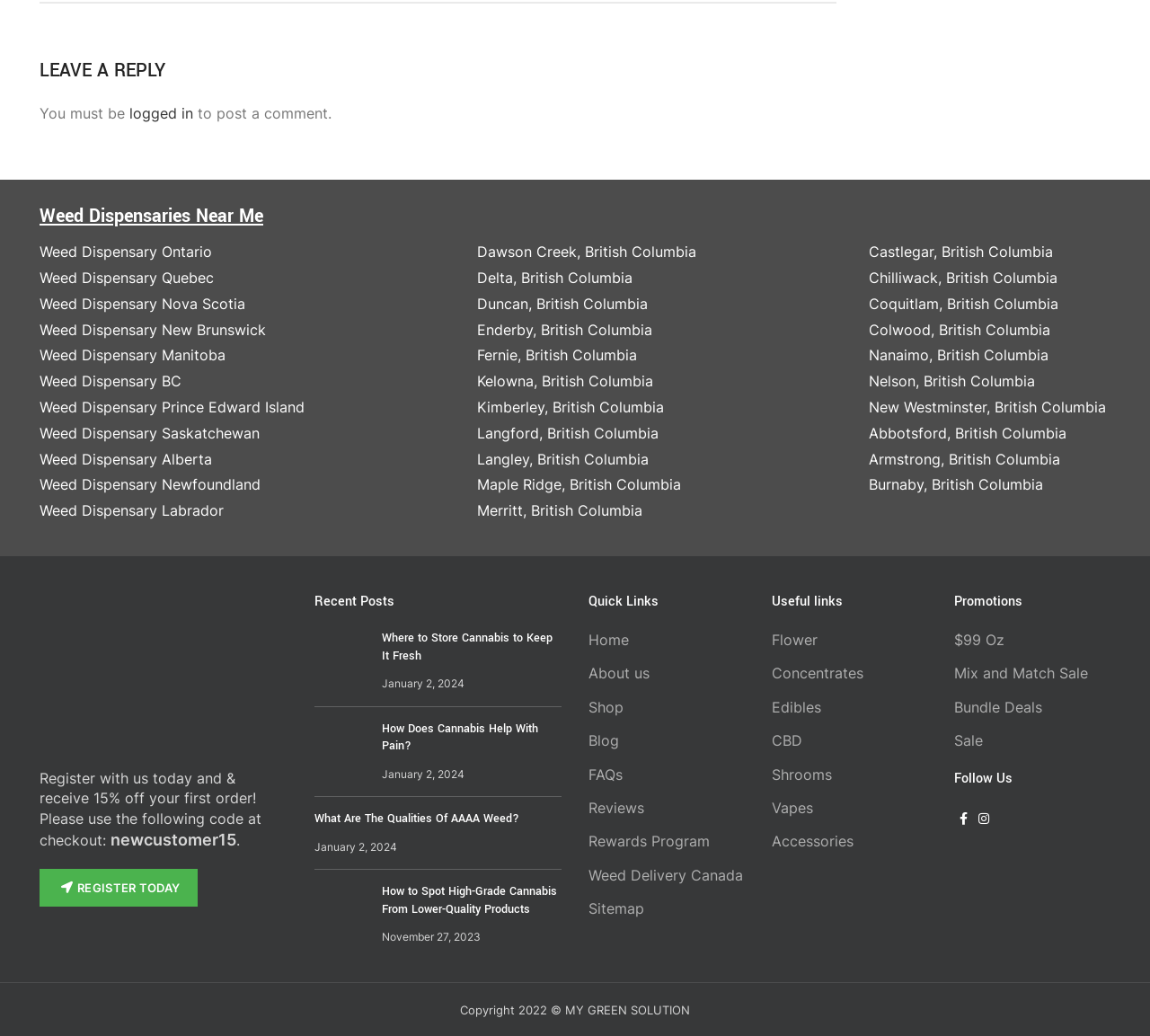Identify the bounding box coordinates for the region of the element that should be clicked to carry out the instruction: "Click on the 'Where to Store Cannabis to Keep It Fresh' link". The bounding box coordinates should be four float numbers between 0 and 1, i.e., [left, top, right, bottom].

[0.273, 0.608, 0.32, 0.668]